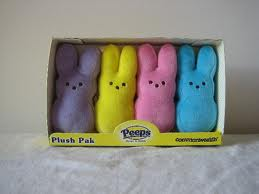What is the color of the bunny with a bright facial expression?
Please respond to the question thoroughly and include all relevant details.

The caption describes the bunnies as being in pastel shades, and one of them is specifically mentioned as being bright yellow, which is likely to have a bright facial expression.